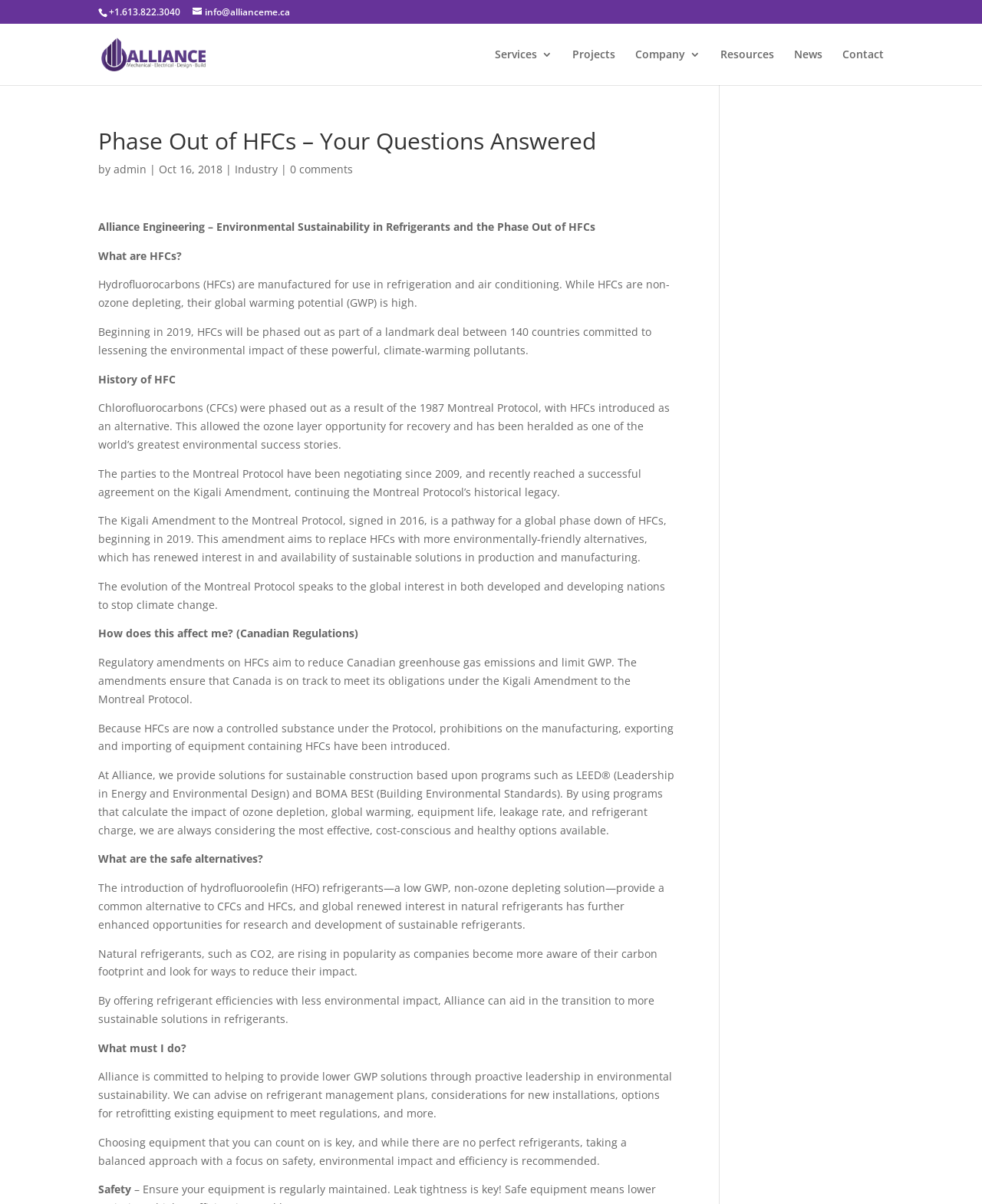Please identify the bounding box coordinates of the clickable area that will allow you to execute the instruction: "Visit the company website".

[0.196, 0.004, 0.295, 0.015]